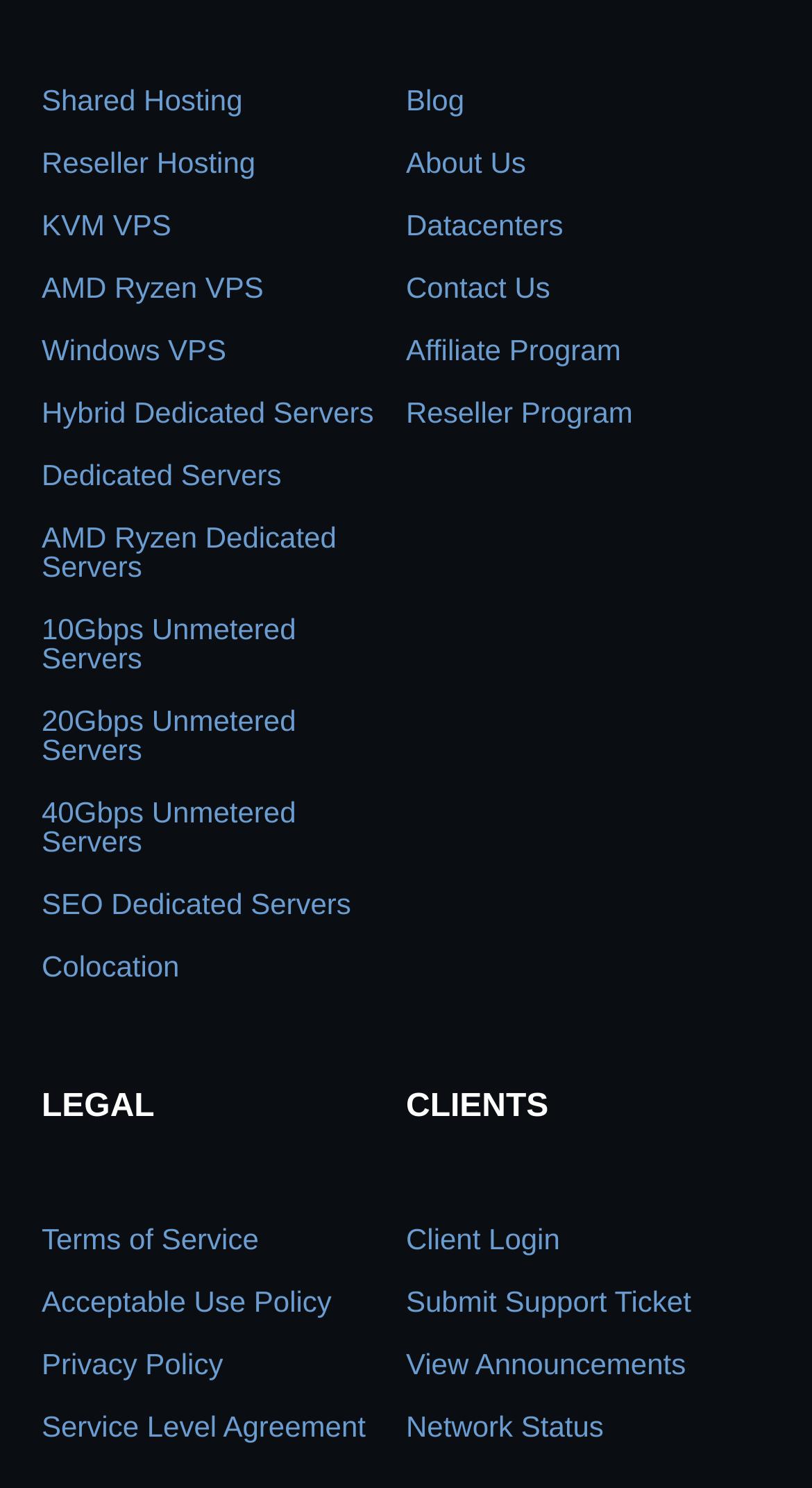Can you show the bounding box coordinates of the region to click on to complete the task described in the instruction: "Check the network status"?

[0.5, 0.947, 0.743, 0.97]